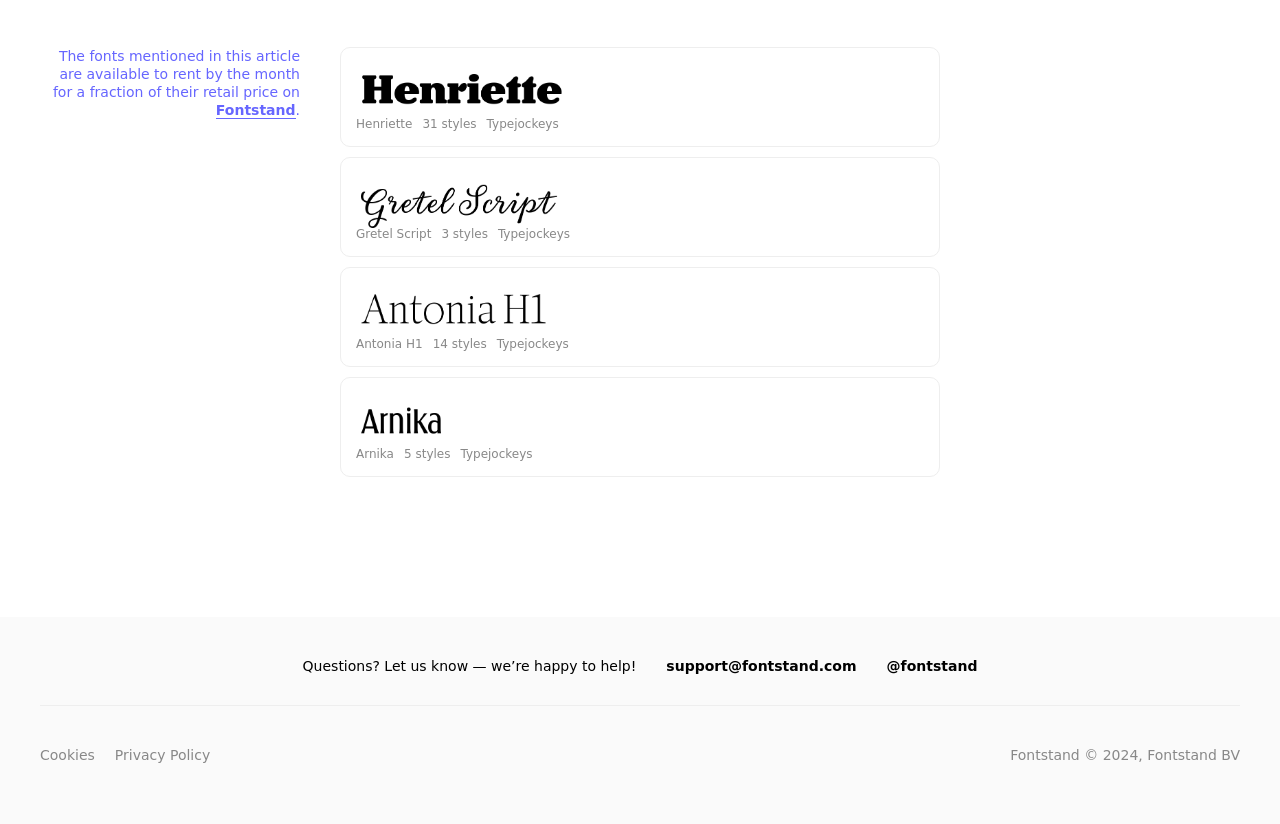Locate and provide the bounding box coordinates for the HTML element that matches this description: "Privacy Policy".

[0.09, 0.907, 0.164, 0.926]